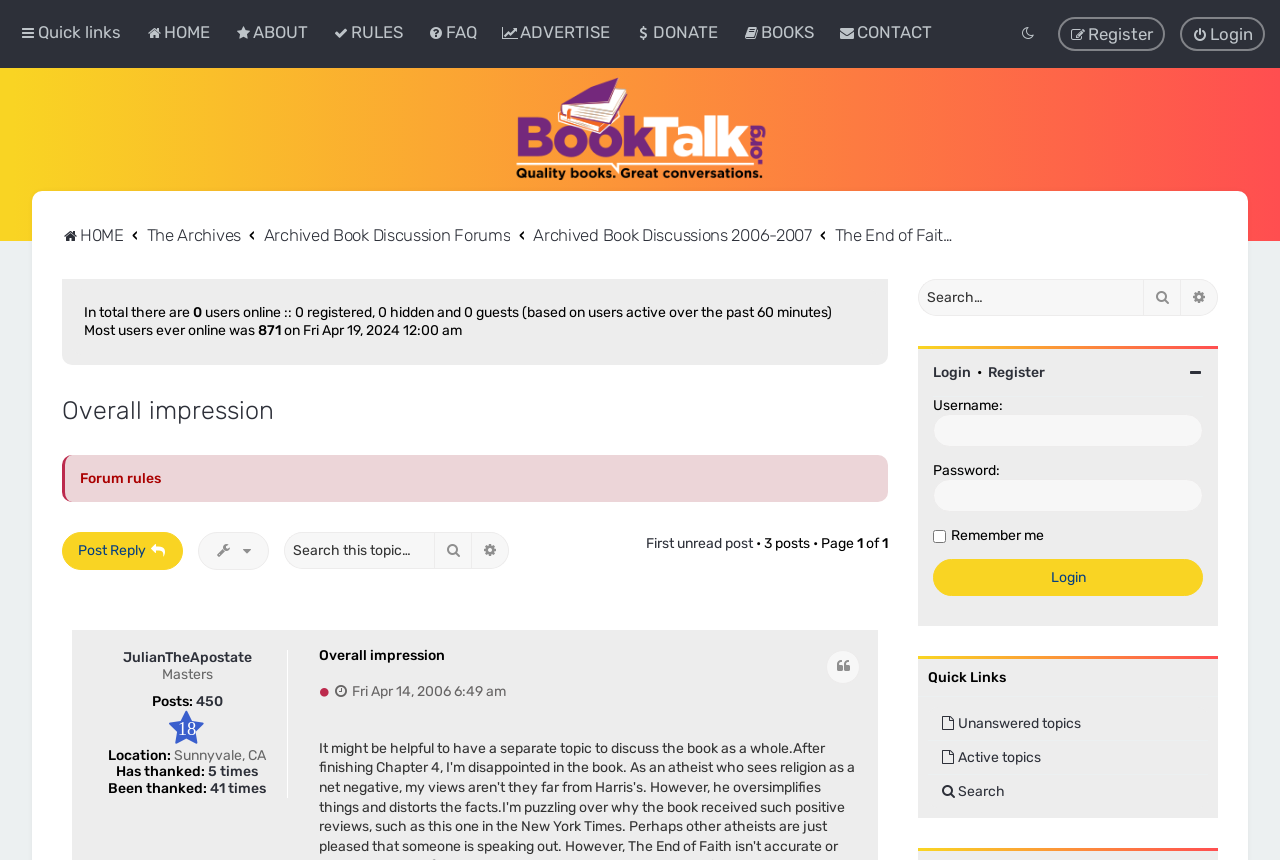Identify the bounding box coordinates of the region that should be clicked to execute the following instruction: "Search this topic".

[0.222, 0.619, 0.339, 0.662]